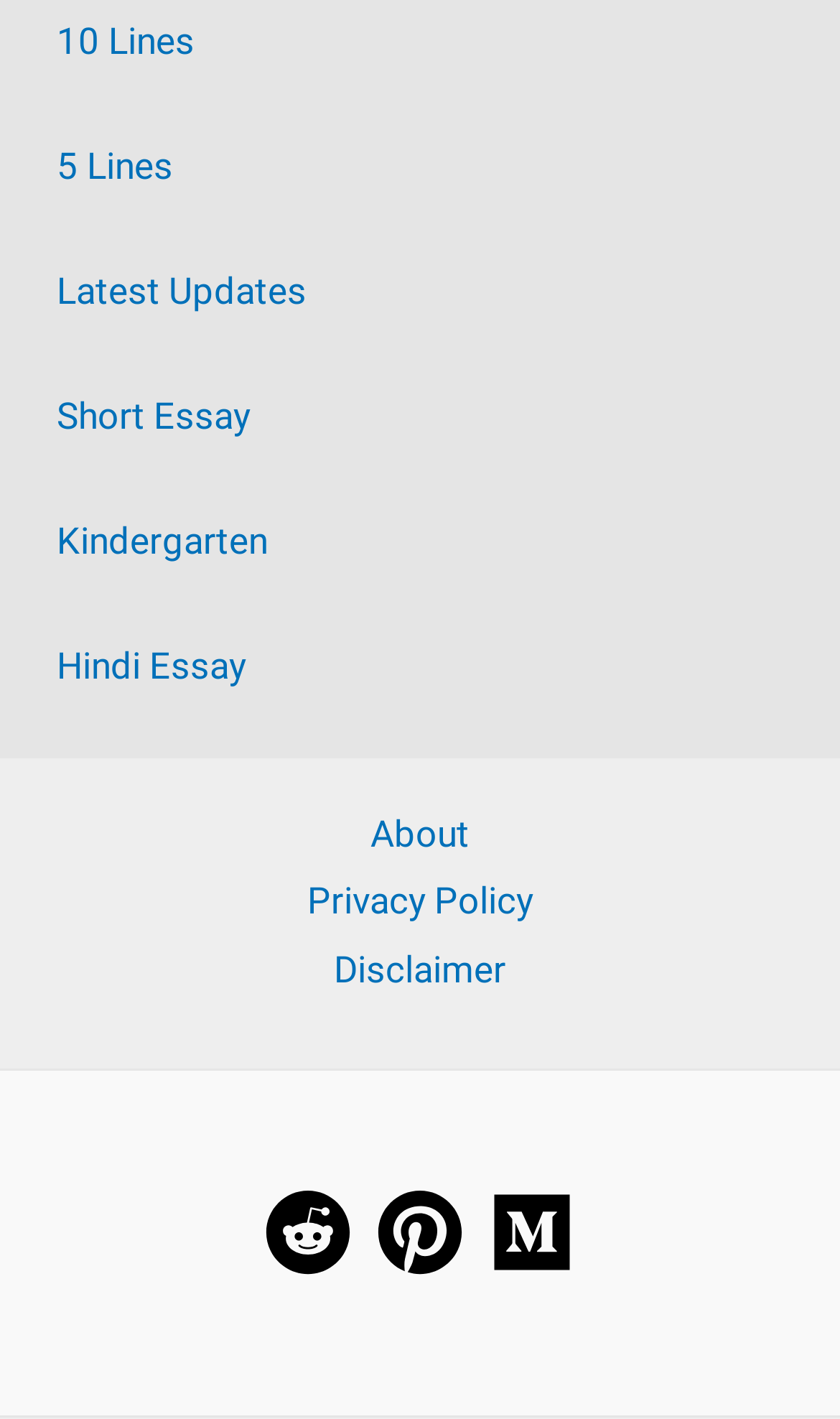Determine the bounding box coordinates for the clickable element to execute this instruction: "Click on 10 Lines". Provide the coordinates as four float numbers between 0 and 1, i.e., [left, top, right, bottom].

[0.067, 0.014, 0.231, 0.044]